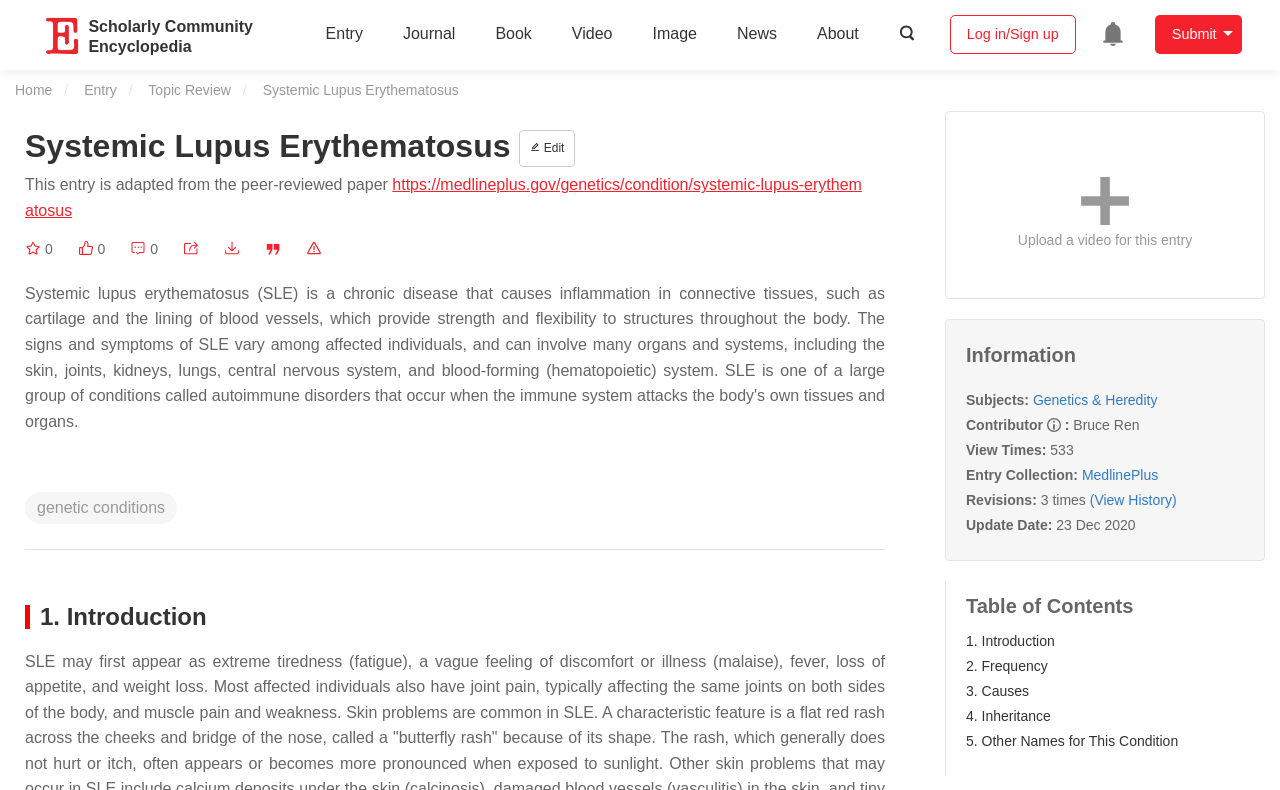Identify the bounding box coordinates of the clickable section necessary to follow the following instruction: "Search for a term". The coordinates should be presented as four float numbers from 0 to 1, i.e., [left, top, right, bottom].

[0.73, 0.019, 0.811, 0.068]